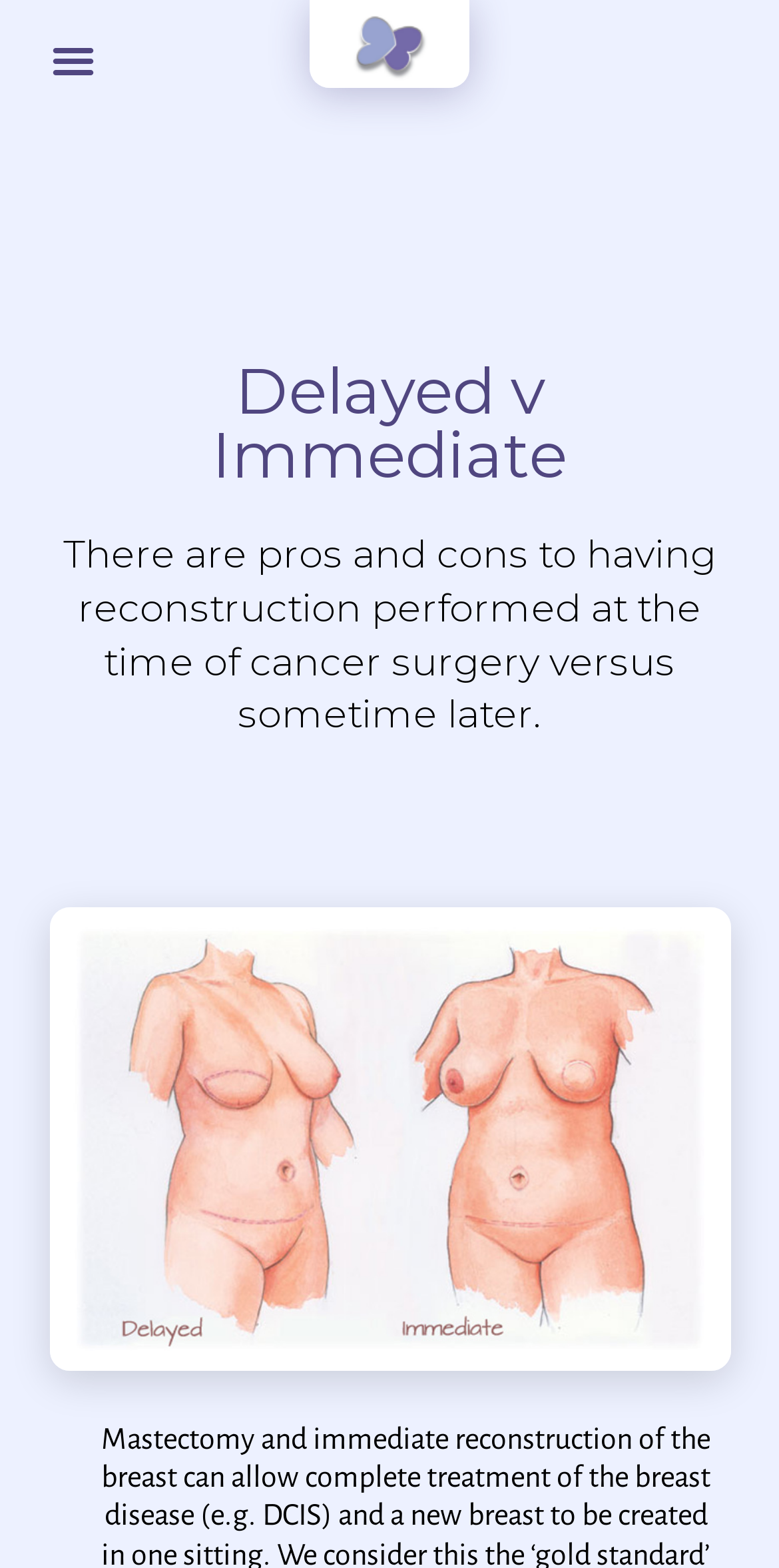Identify the bounding box for the given UI element using the description provided. Coordinates should be in the format (top-left x, top-left y, bottom-right x, bottom-right y) and must be between 0 and 1. Here is the description: Menu

[0.051, 0.018, 0.136, 0.06]